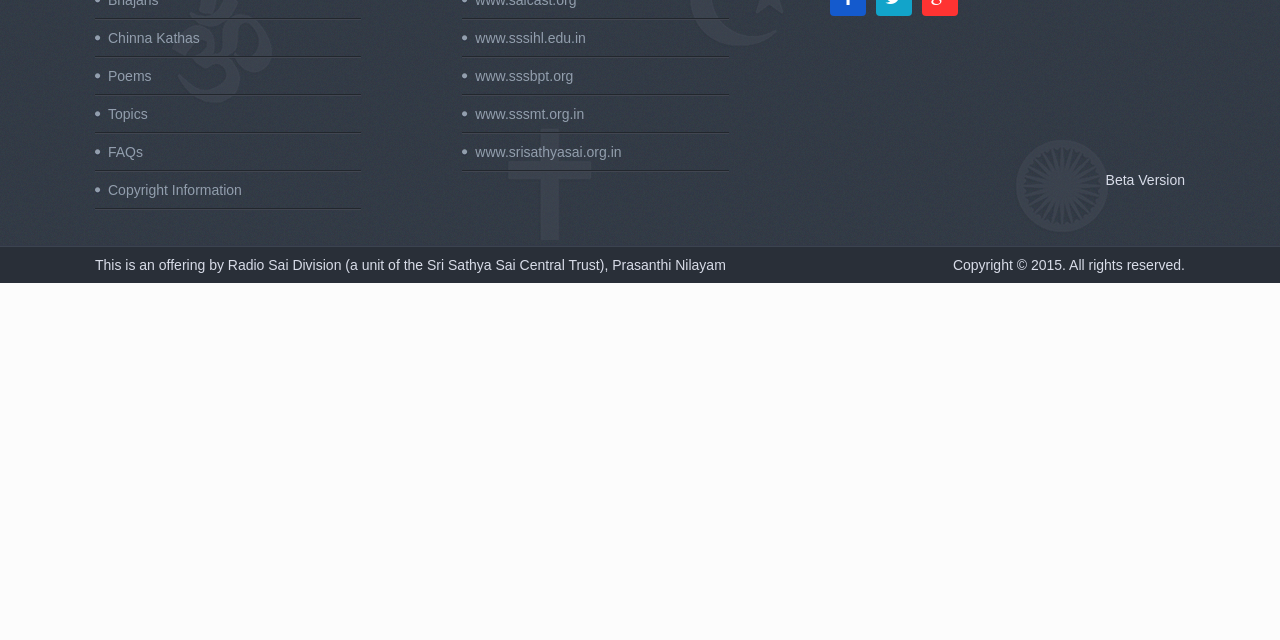Extract the bounding box of the UI element described as: "Poems".

[0.074, 0.091, 0.282, 0.149]